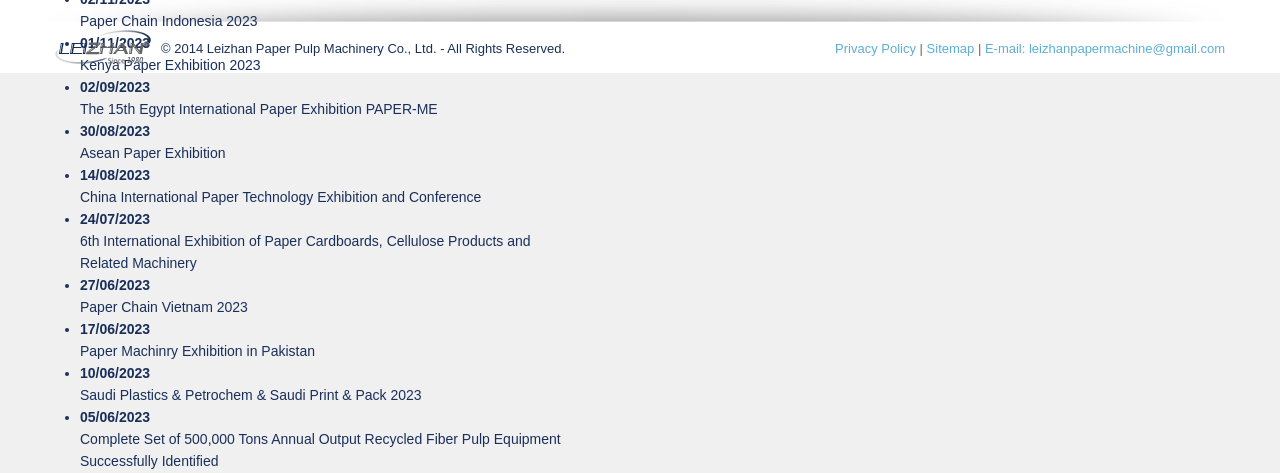Can you find the bounding box coordinates for the element that needs to be clicked to execute this instruction: "Check the date of The 15th Egypt International Paper Exhibition PAPER-ME"? The coordinates should be given as four float numbers between 0 and 1, i.e., [left, top, right, bottom].

[0.062, 0.26, 0.117, 0.294]